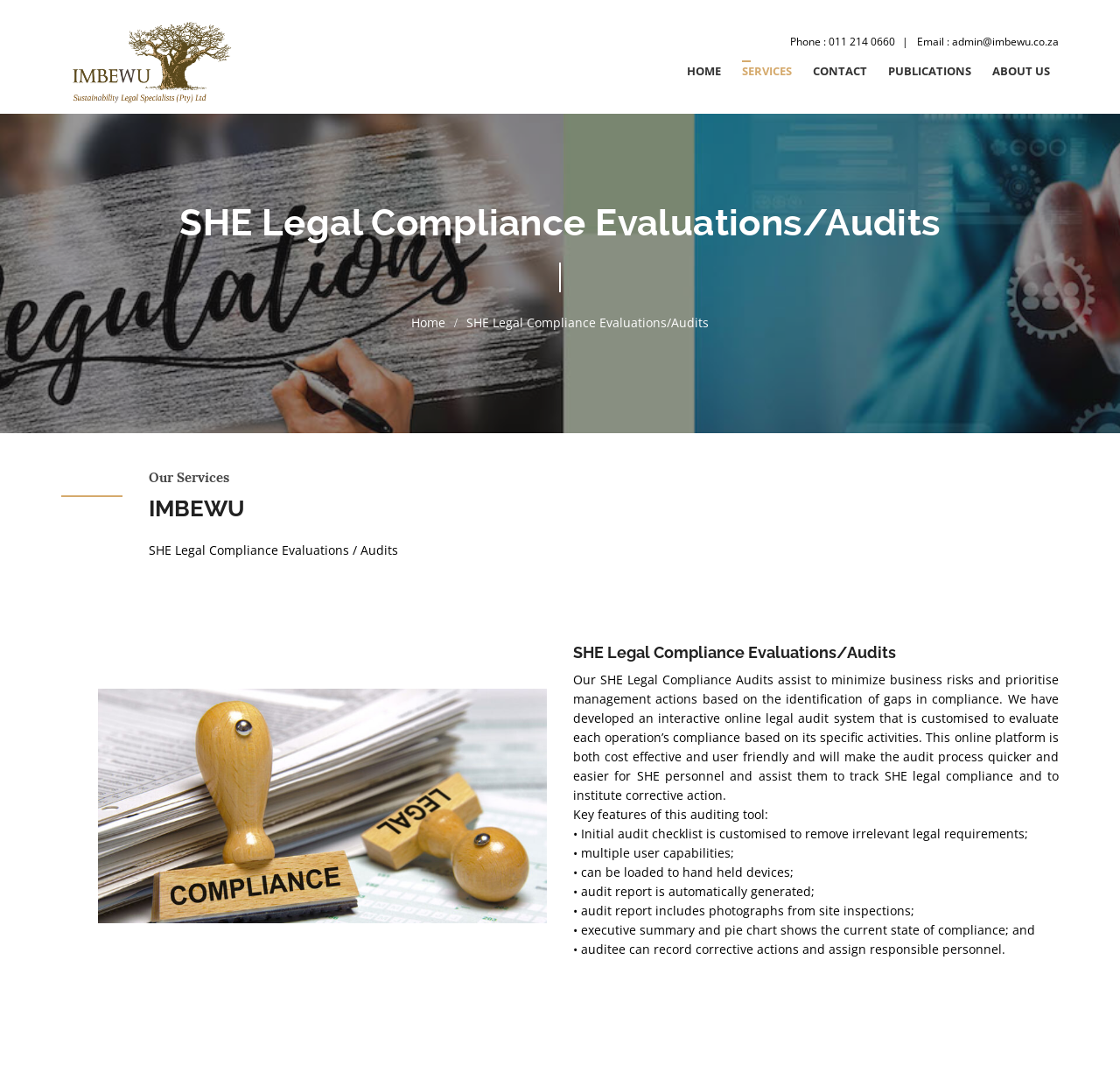Please identify the bounding box coordinates of the element on the webpage that should be clicked to follow this instruction: "Read about SHE Legal Compliance Evaluations/Audits". The bounding box coordinates should be given as four float numbers between 0 and 1, formatted as [left, top, right, bottom].

[0.512, 0.597, 0.945, 0.62]